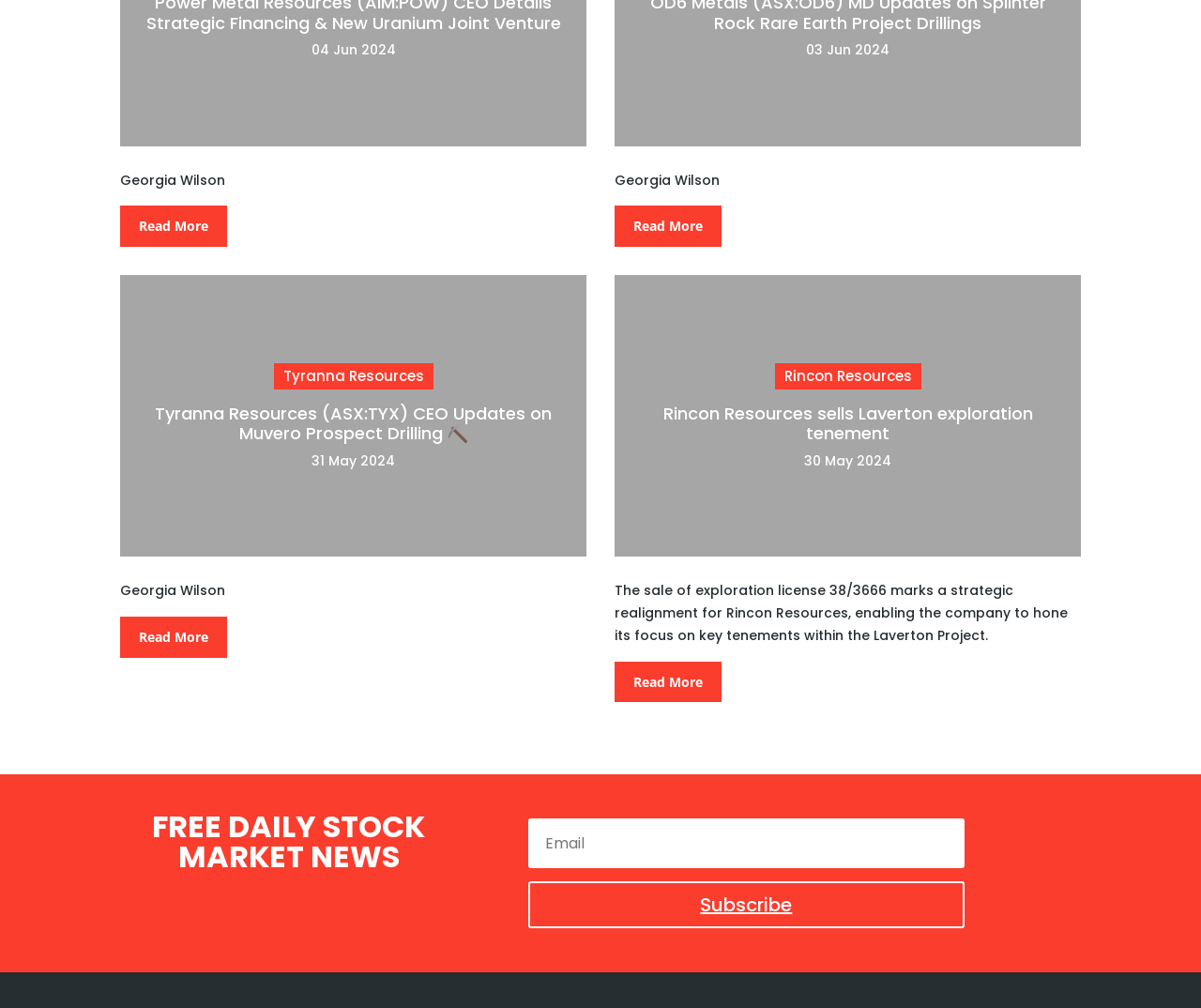Locate the bounding box coordinates of the area where you should click to accomplish the instruction: "Read more about Muvero Prospect Drilling".

[0.112, 0.4, 0.477, 0.45]